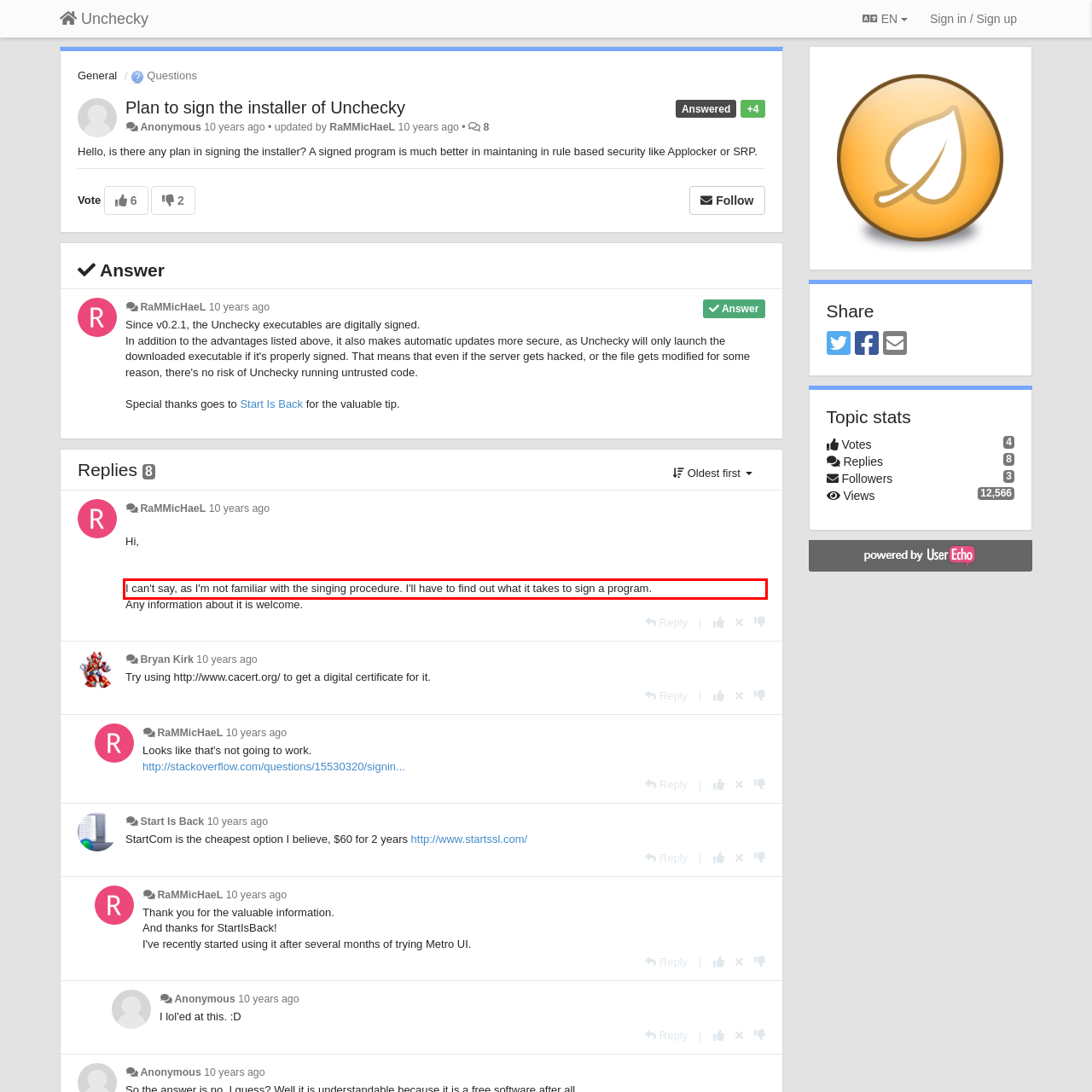Please look at the screenshot provided and find the red bounding box. Extract the text content contained within this bounding box.

I can't say, as I'm not familiar with the singing procedure. I'll have to find out what it takes to sign a program.